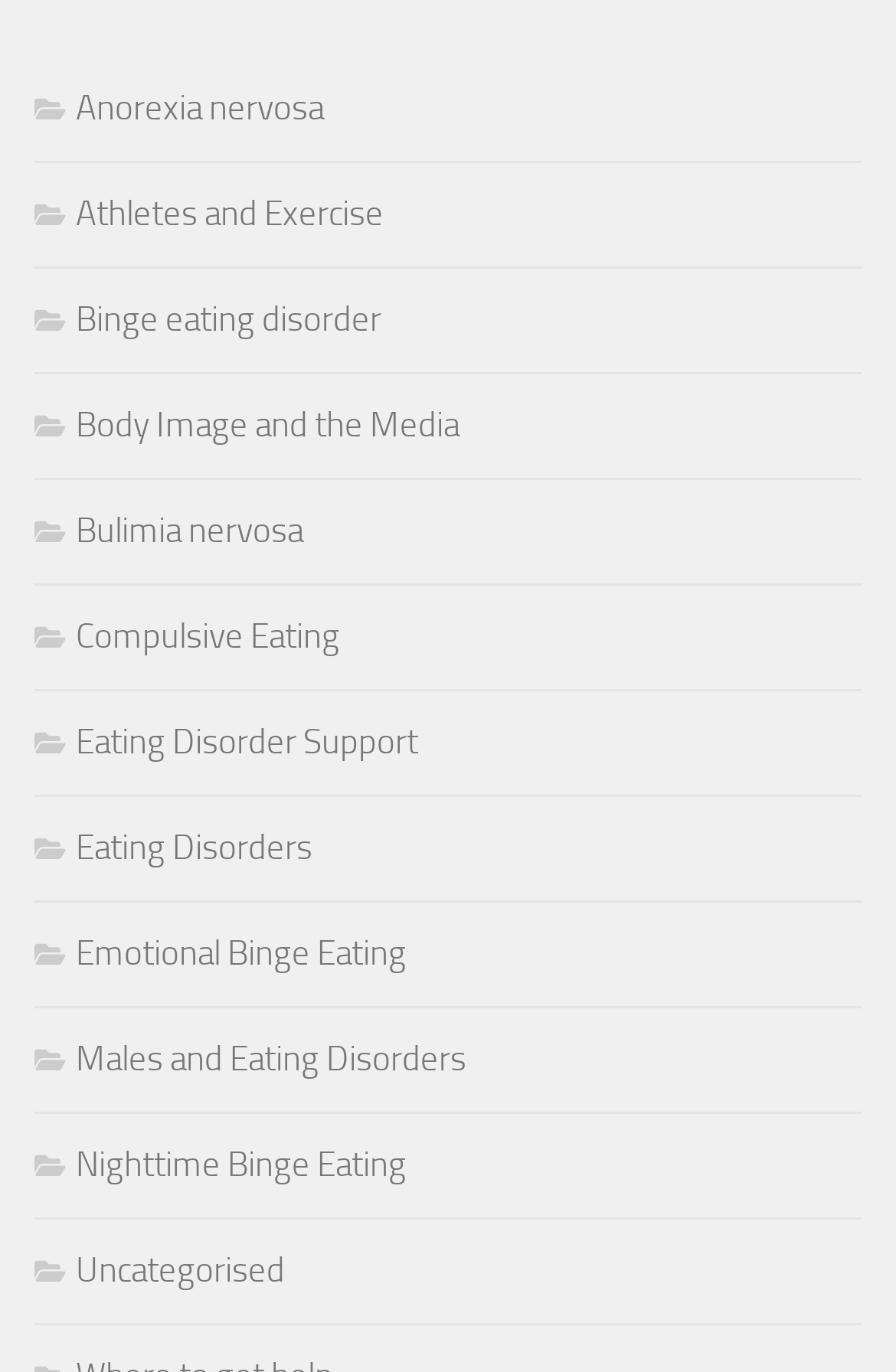Please specify the bounding box coordinates of the clickable region necessary for completing the following instruction: "Understand males and eating disorders". The coordinates must consist of four float numbers between 0 and 1, i.e., [left, top, right, bottom].

[0.038, 0.757, 0.521, 0.787]